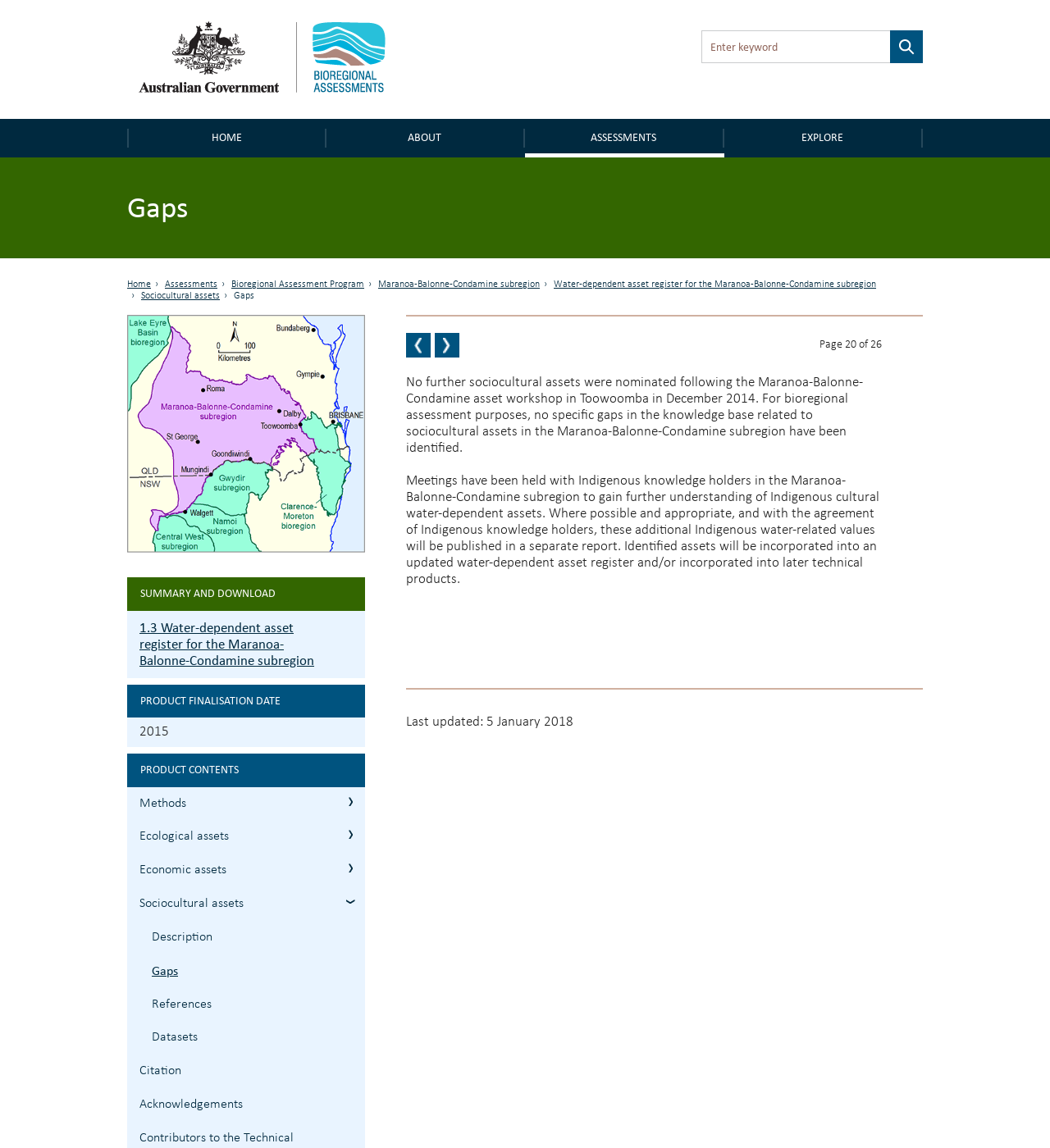Using the provided element description: "1.3.3 Economic assets", determine the bounding box coordinates of the corresponding UI element in the screenshot.

[0.32, 0.744, 0.348, 0.769]